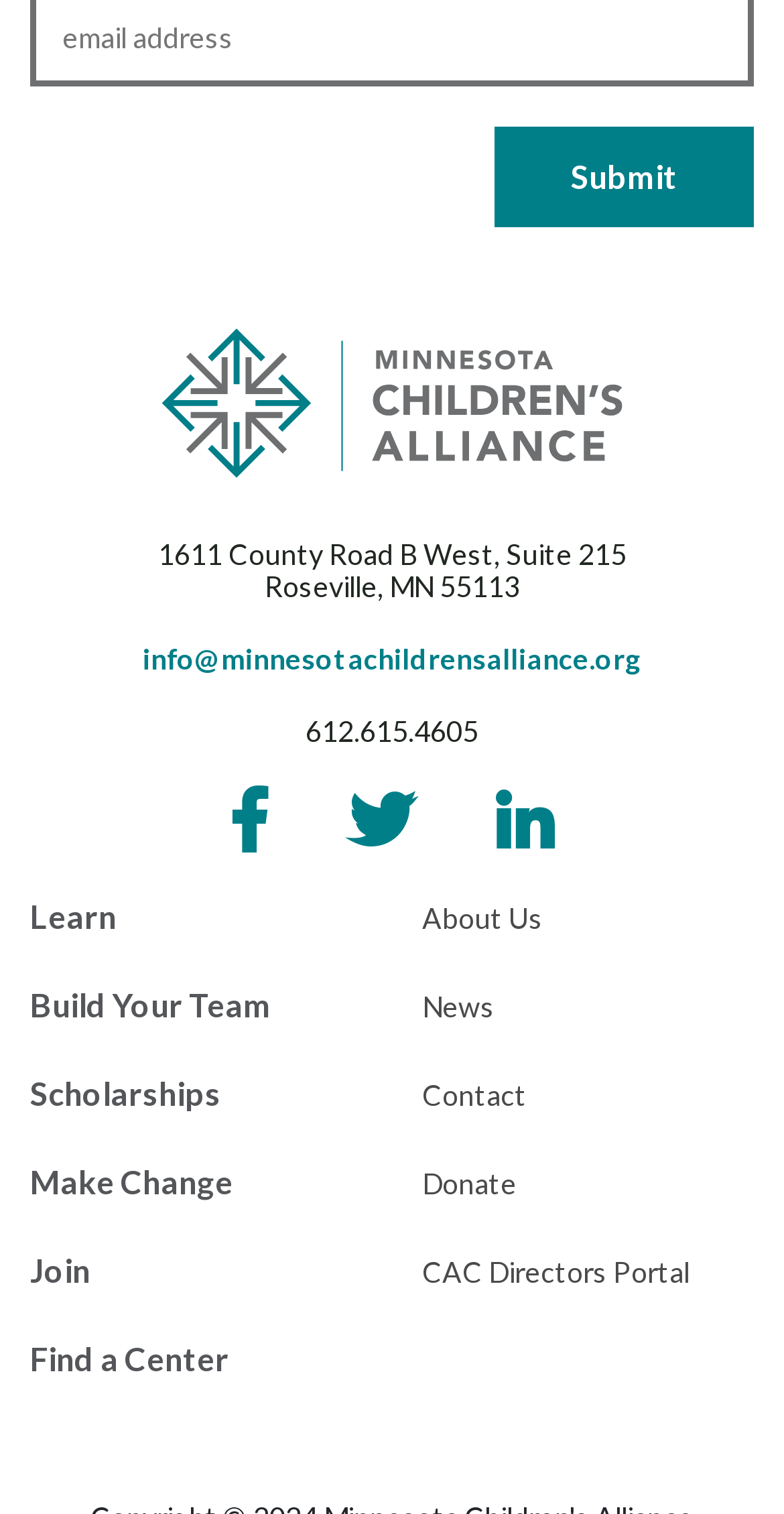Respond to the following question using a concise word or phrase: 
How many social media links are there?

3